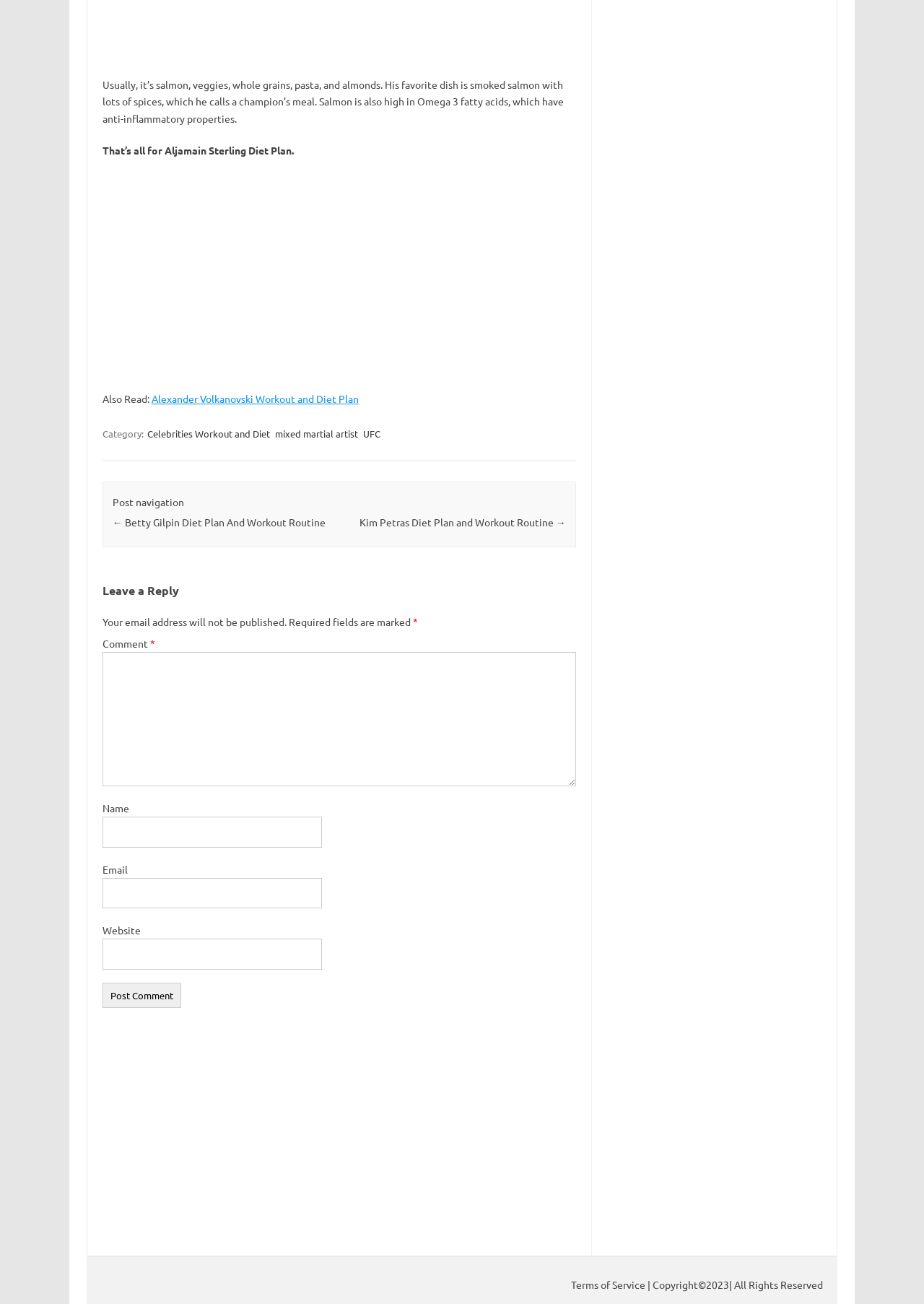Can you identify the bounding box coordinates of the clickable region needed to carry out this instruction: 'Click the Post Comment button'? The coordinates should be four float numbers within the range of 0 to 1, stated as [left, top, right, bottom].

[0.111, 0.754, 0.196, 0.773]